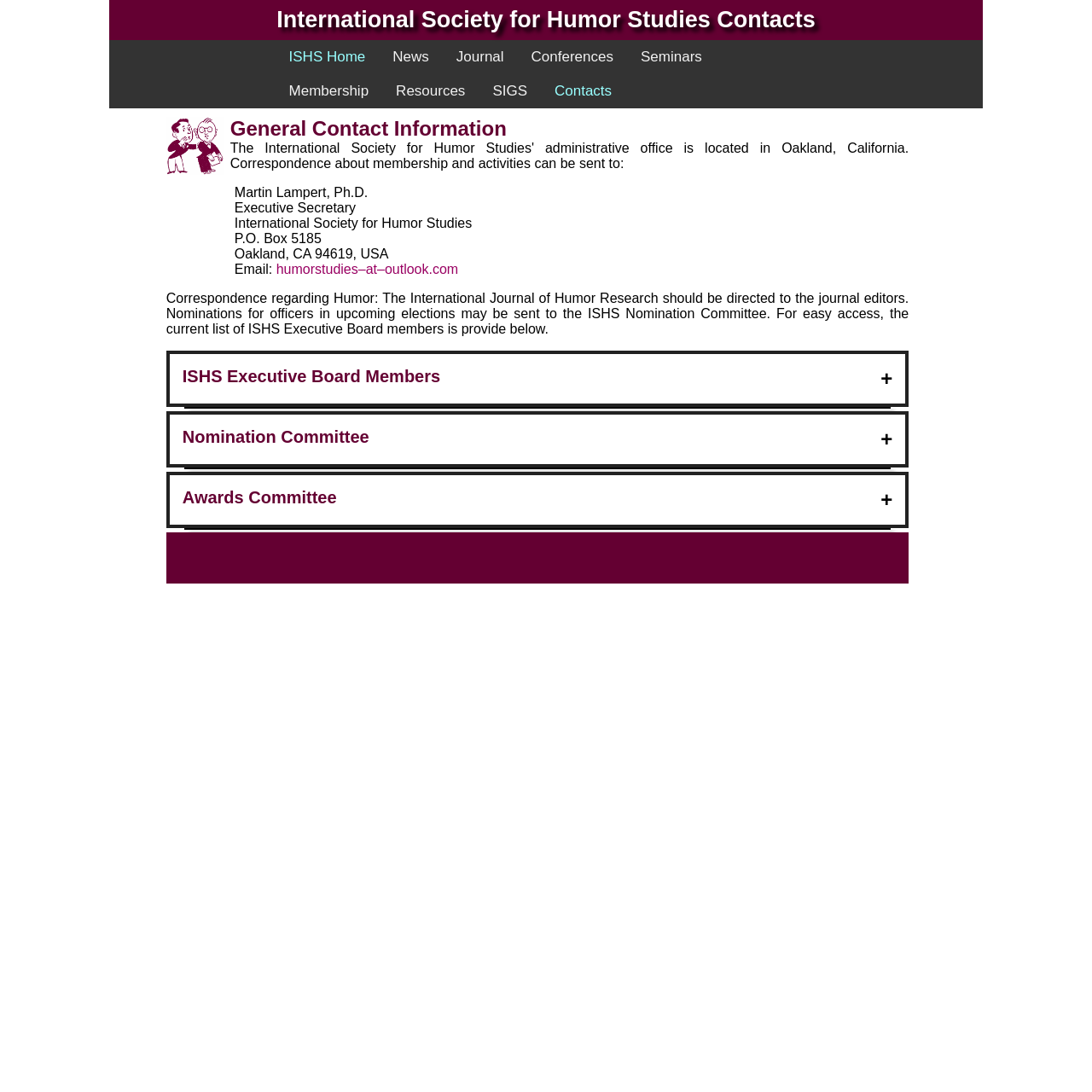Identify the bounding box coordinates of the part that should be clicked to carry out this instruction: "Check the details of ISHS President Liisi Laineste".

[0.182, 0.394, 0.326, 0.407]